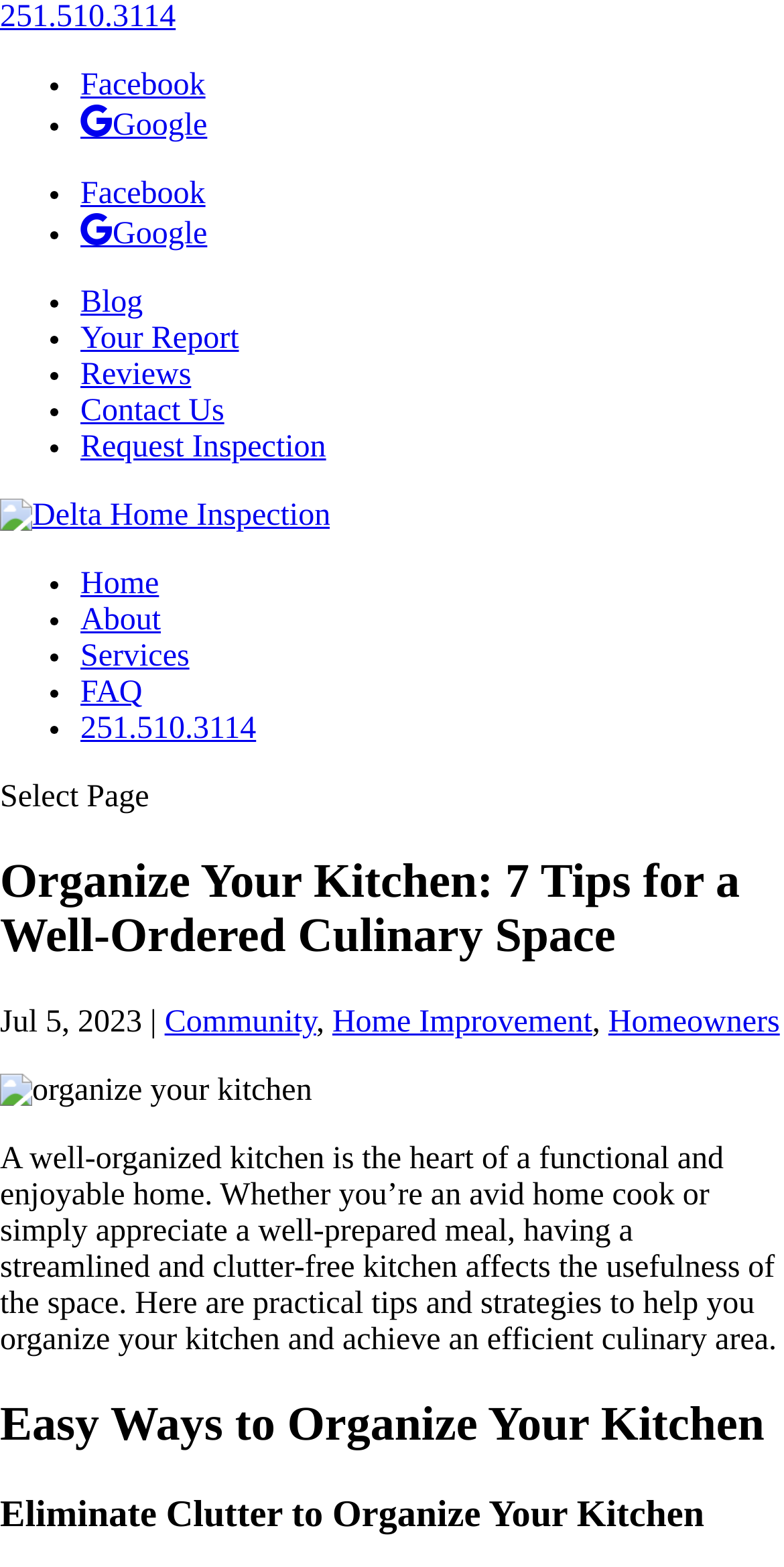Determine the bounding box of the UI component based on this description: "alt="Delta Home Inspection"". The bounding box coordinates should be four float values between 0 and 1, i.e., [left, top, right, bottom].

[0.0, 0.318, 0.422, 0.34]